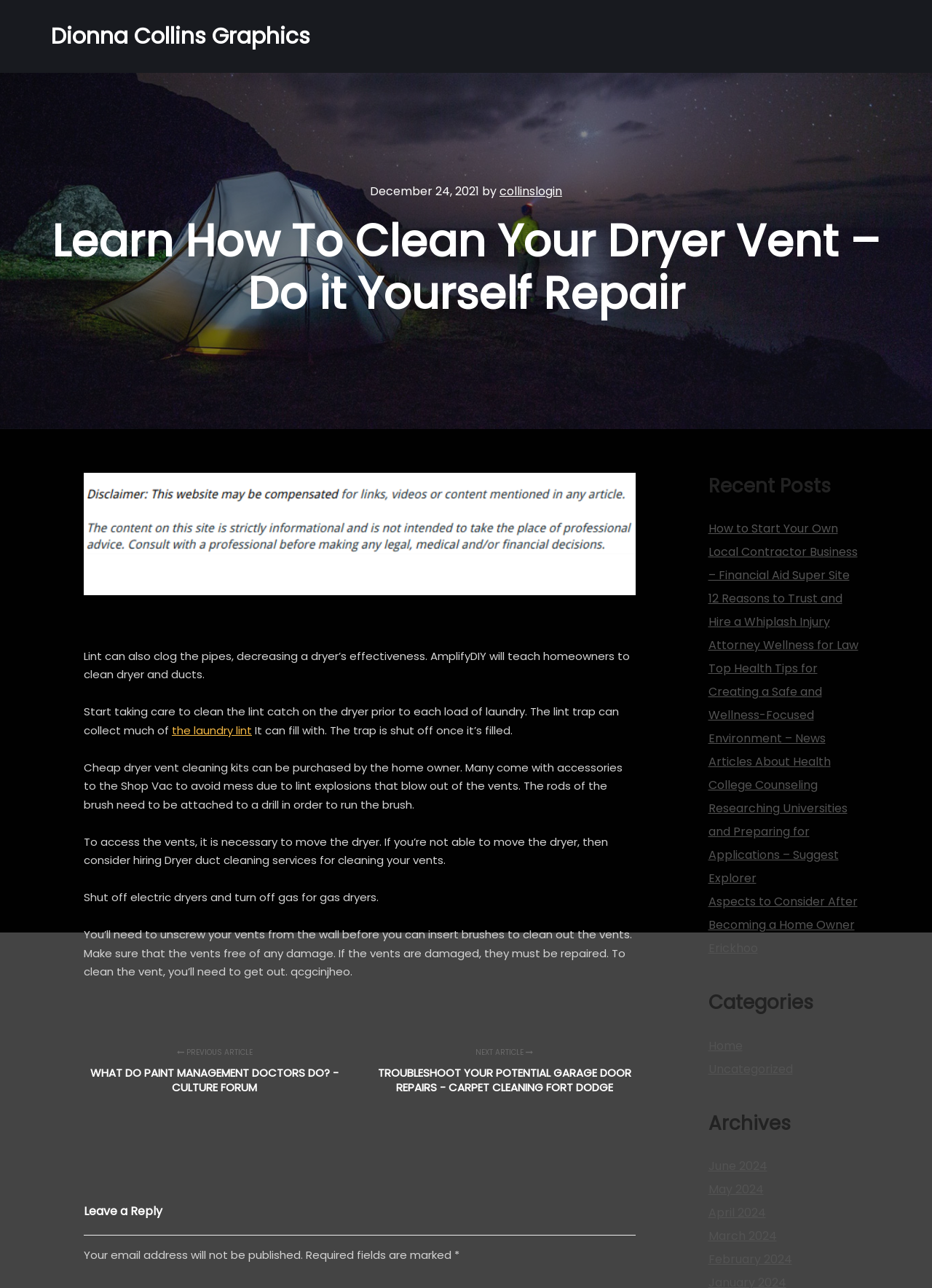Describe all the key features and sections of the webpage thoroughly.

This webpage is about learning how to clean a dryer vent and ducts. At the top, there is a link to "Dionna Collins Graphics" and a timestamp "December 24, 2021". Below that, there is a heading that reads "Learn How To Clean Your Dryer Vent – Do it Yourself Repair". 

To the right of the heading, there is an image. Below the image, there are several paragraphs of text that provide instructions on how to clean the dryer vent and ducts. The text explains the importance of cleaning the lint catch on the dryer, how to use a dryer vent cleaning kit, and how to access the vents. 

At the bottom of the page, there are several links to other articles, including "PREVIOUS ARTICLE" and "NEXT ARTICLE". There is also a section for leaving a reply, with fields for entering an email address and other information. 

On the right side of the page, there are several headings, including "Recent Posts", "Categories", and "Archives". Under these headings, there are links to other articles and categories on the website.